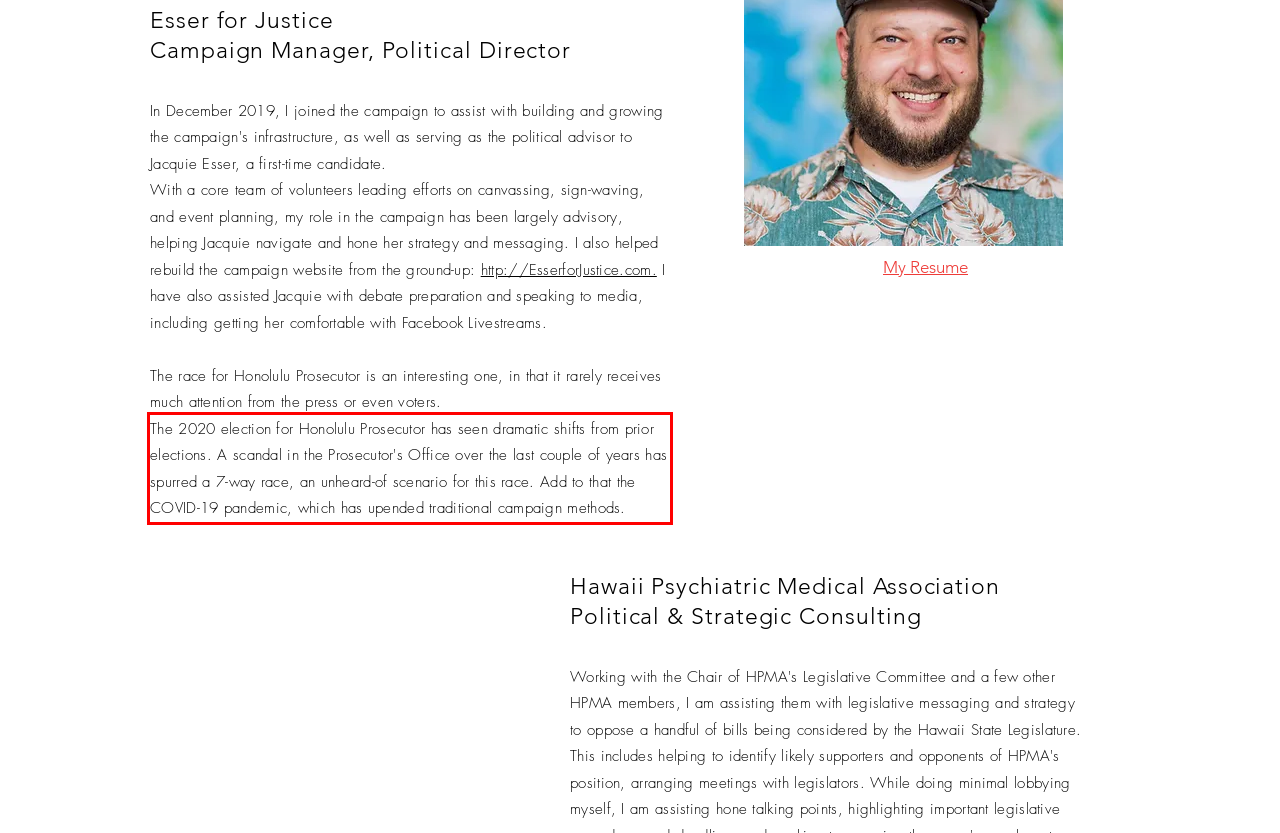Using OCR, extract the text content found within the red bounding box in the given webpage screenshot.

The 2020 election for Honolulu Prosecutor has seen dramatic shifts from prior elections. A scandal in the Prosecutor's Office over the last couple of years has spurred a 7-way race, an unheard-of scenario for this race. Add to that the COVID-19 pandemic, which has upended traditional campaign methods.